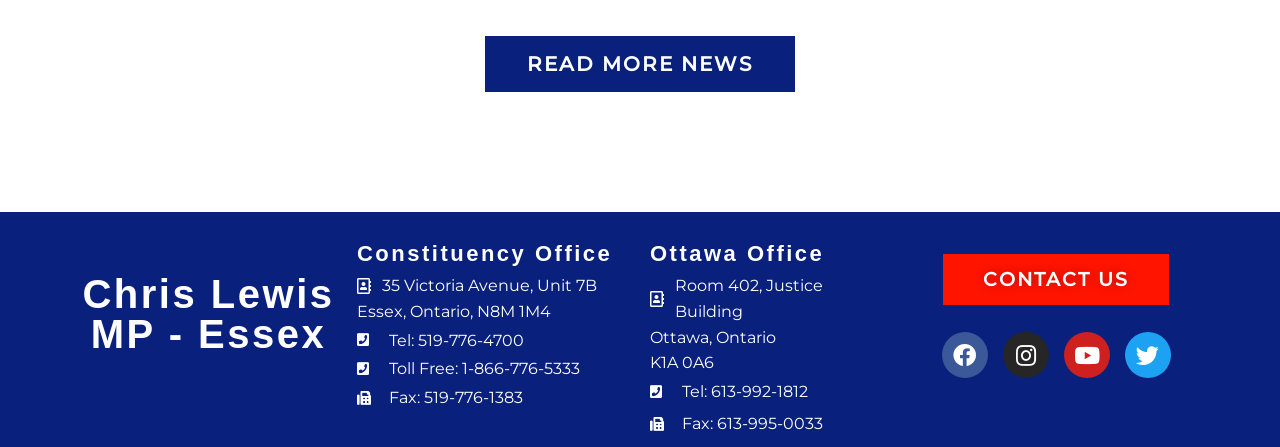What is the phone number of the Ottawa office?
Answer the question with as much detail as you can, using the image as a reference.

I found the phone number of the Ottawa office by looking at the link elements under the 'Ottawa Office' heading, which is located at coordinates [0.508, 0.531, 0.697, 0.605]. The phone number is specified in the link element 'Tel: 613-992-1812' at coordinates [0.508, 0.848, 0.697, 0.905].